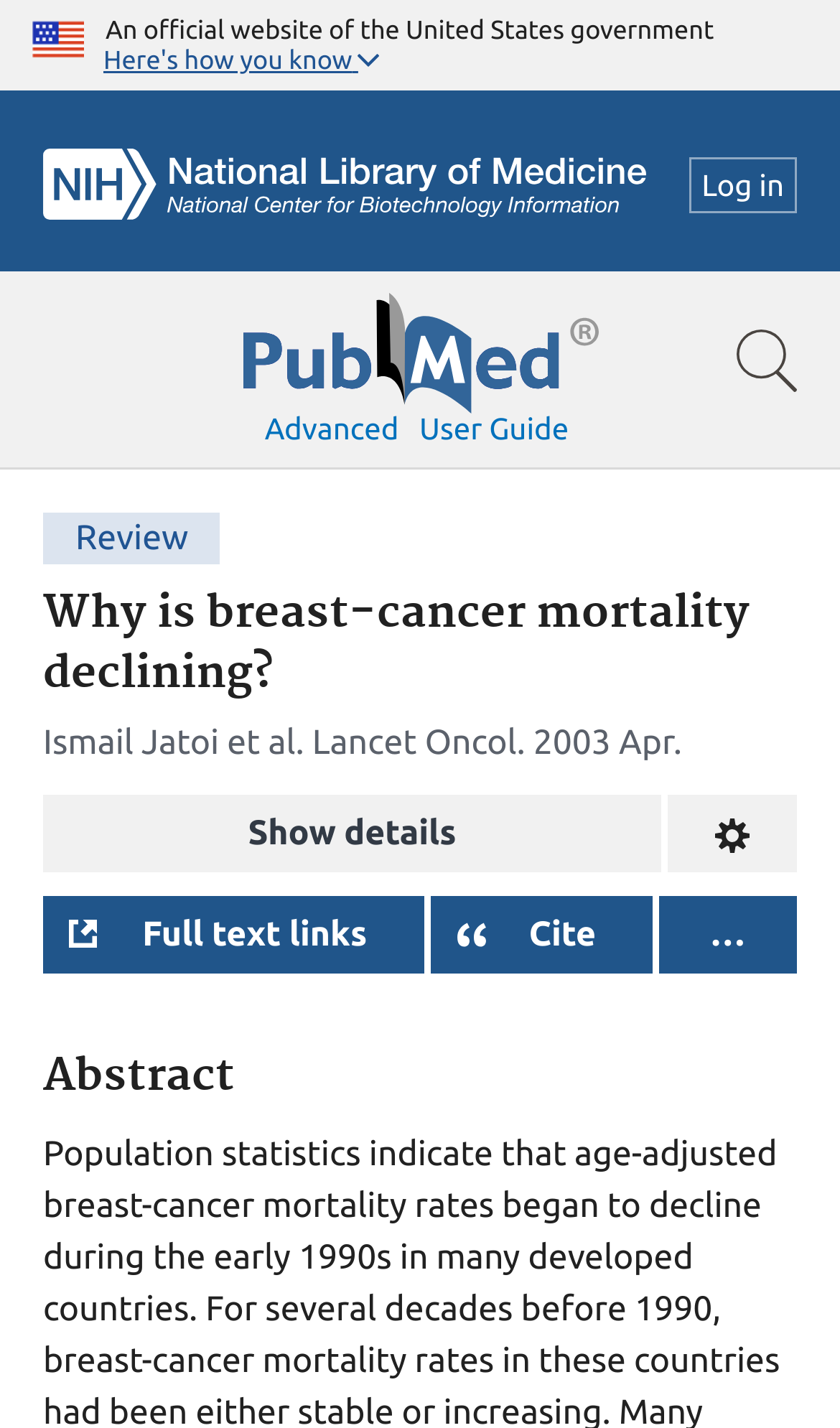Identify the text that serves as the heading for the webpage and generate it.

Why is breast-cancer mortality declining?